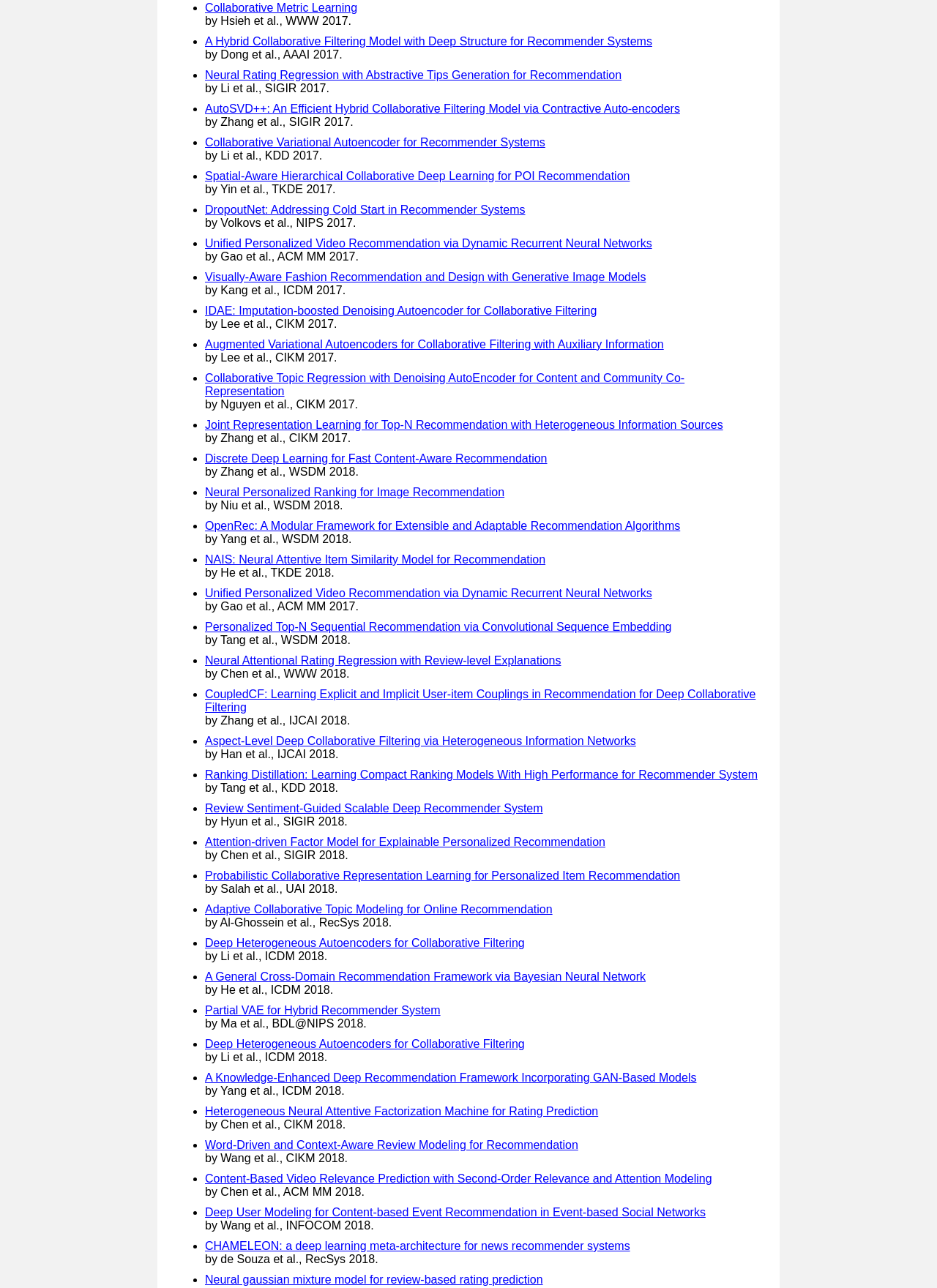What is the year with the most papers listed?
Give a one-word or short phrase answer based on the image.

2017